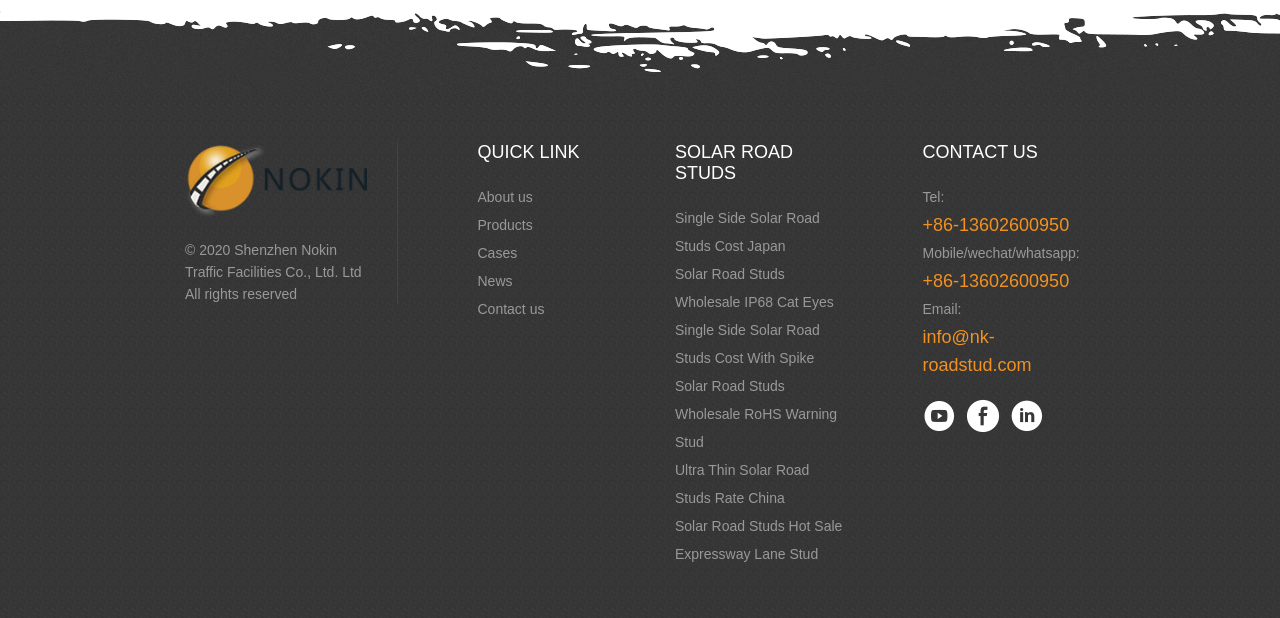Please provide a comprehensive response to the question based on the details in the image: What is the email address of the company?

The email address can be found in the 'CONTACT US' section of the webpage, which lists 'Email:' followed by the email address 'info@nk-roadstud.com'.